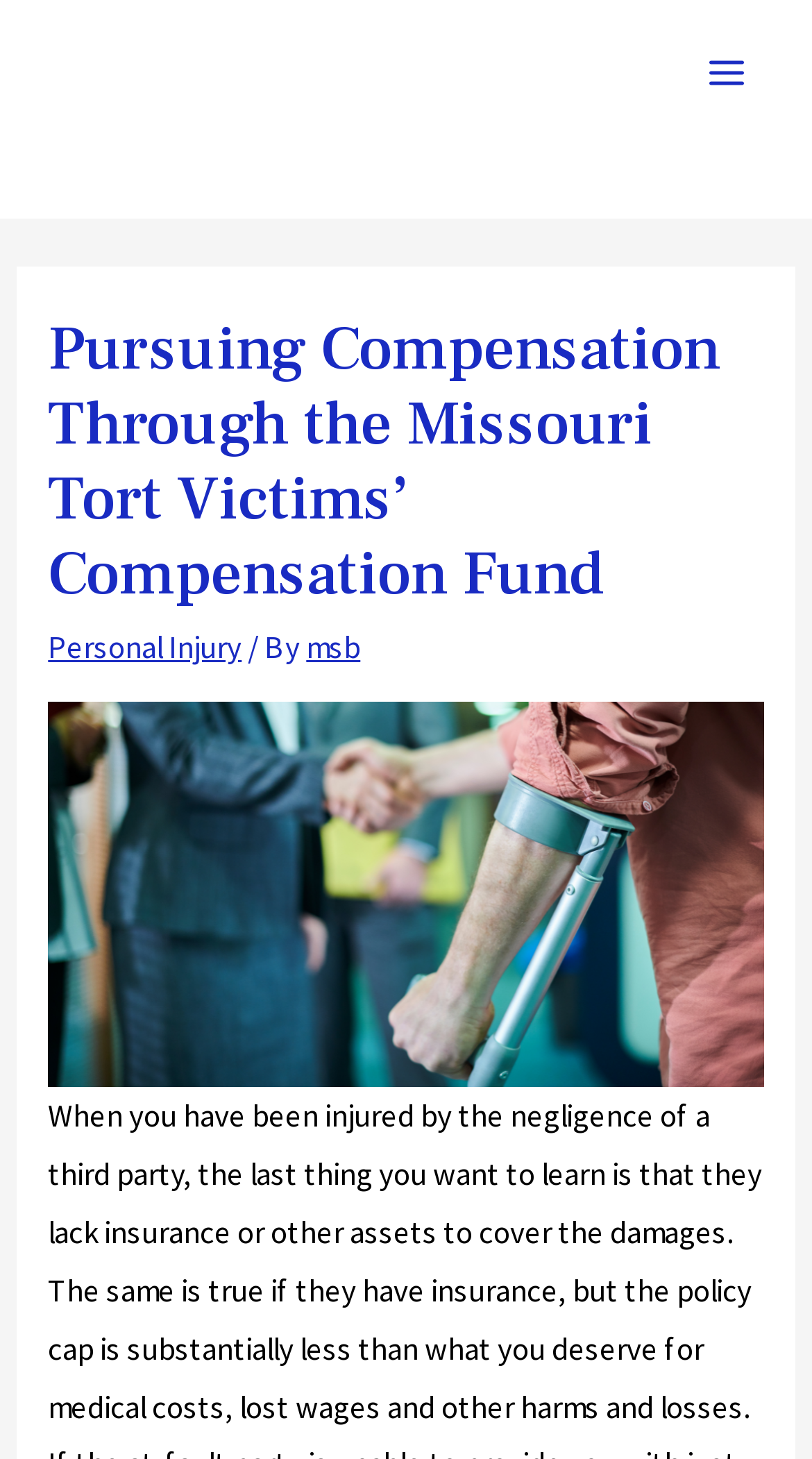Provide a thorough description of the webpage's content and layout.

The webpage is about pursuing compensation through the Missouri Tort Victims' Compensation Fund, specifically related to personal injury cases. At the top-left corner, there is a link to "Morefield Speicher Bachman Law" accompanied by an image with the same name. 

On the top-right side, there is a button labeled "MAIN MENU" which is not expanded. Next to the button, there is a small image. 

Below the top section, there is a header area that spans almost the entire width of the page. Within this header, the main title "Pursuing Compensation Through the Missouri Tort Victims’ Compensation Fund" is prominently displayed. To the right of the title, there are two links: "Personal Injury" and "msb", with a short text "/ By" in between. 

Below the title and links, there is a large image related to the Missouri tort victims compensation fund, which occupies a significant portion of the page.